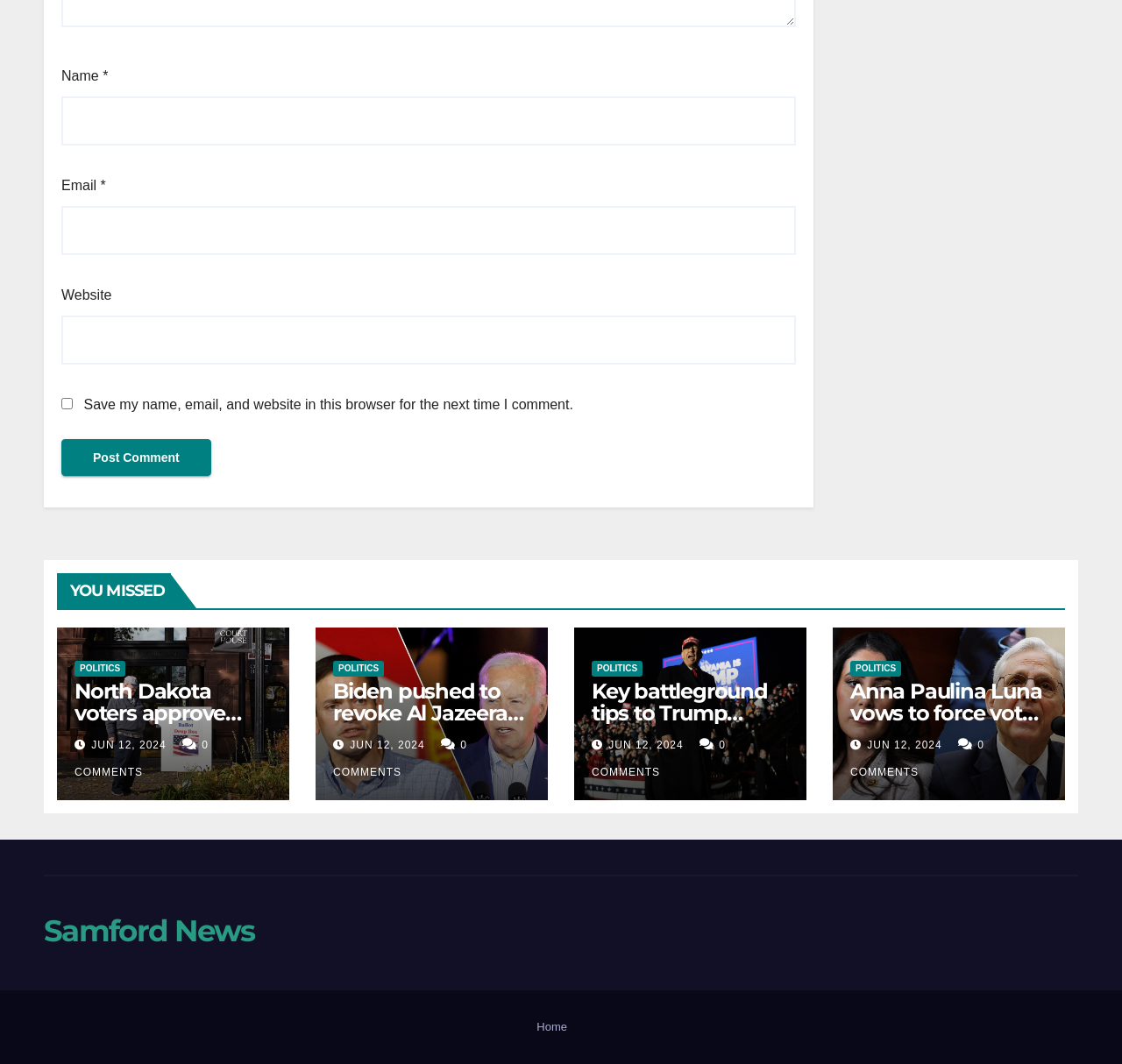Determine the bounding box coordinates of the element's region needed to click to follow the instruction: "Click the 'Post Comment' button". Provide these coordinates as four float numbers between 0 and 1, formatted as [left, top, right, bottom].

[0.055, 0.412, 0.188, 0.447]